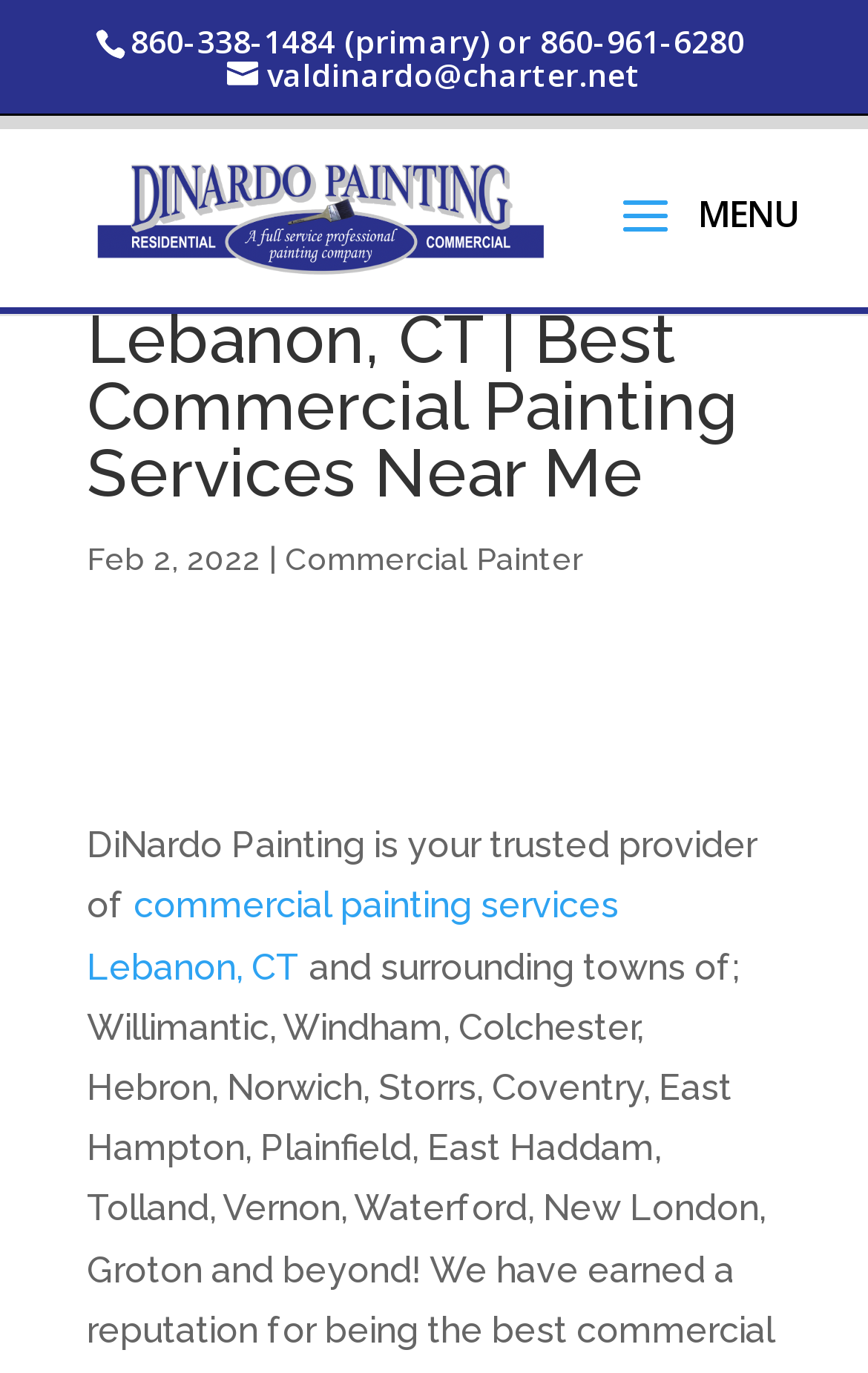Extract the main title from the webpage and generate its text.

Lebanon, CT | Best Commercial Painting Services Near Me